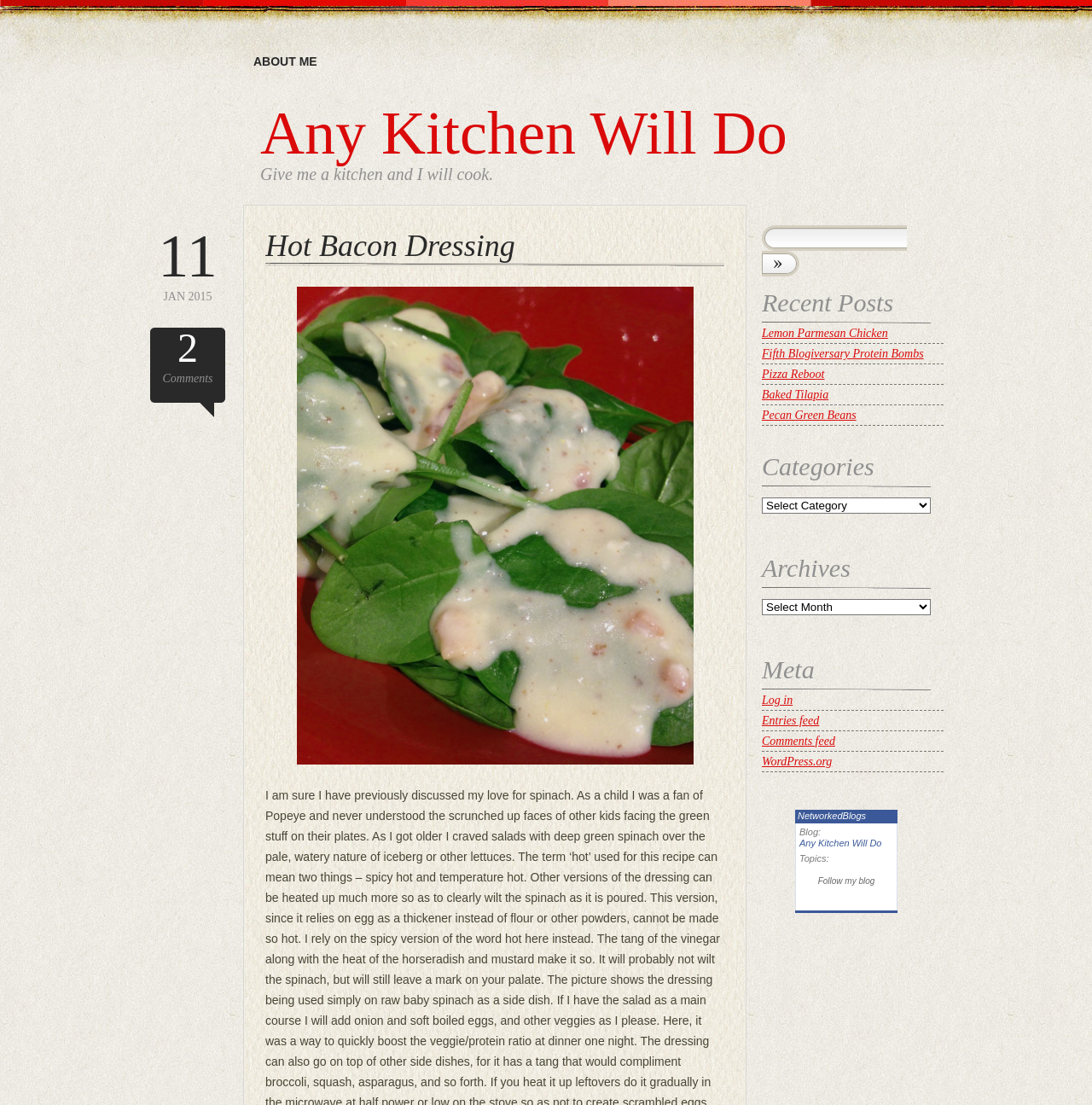Locate the bounding box coordinates of the element to click to perform the following action: 'Download Archos USB Driver from below'. The coordinates should be given as four float values between 0 and 1, in the form of [left, top, right, bottom].

None